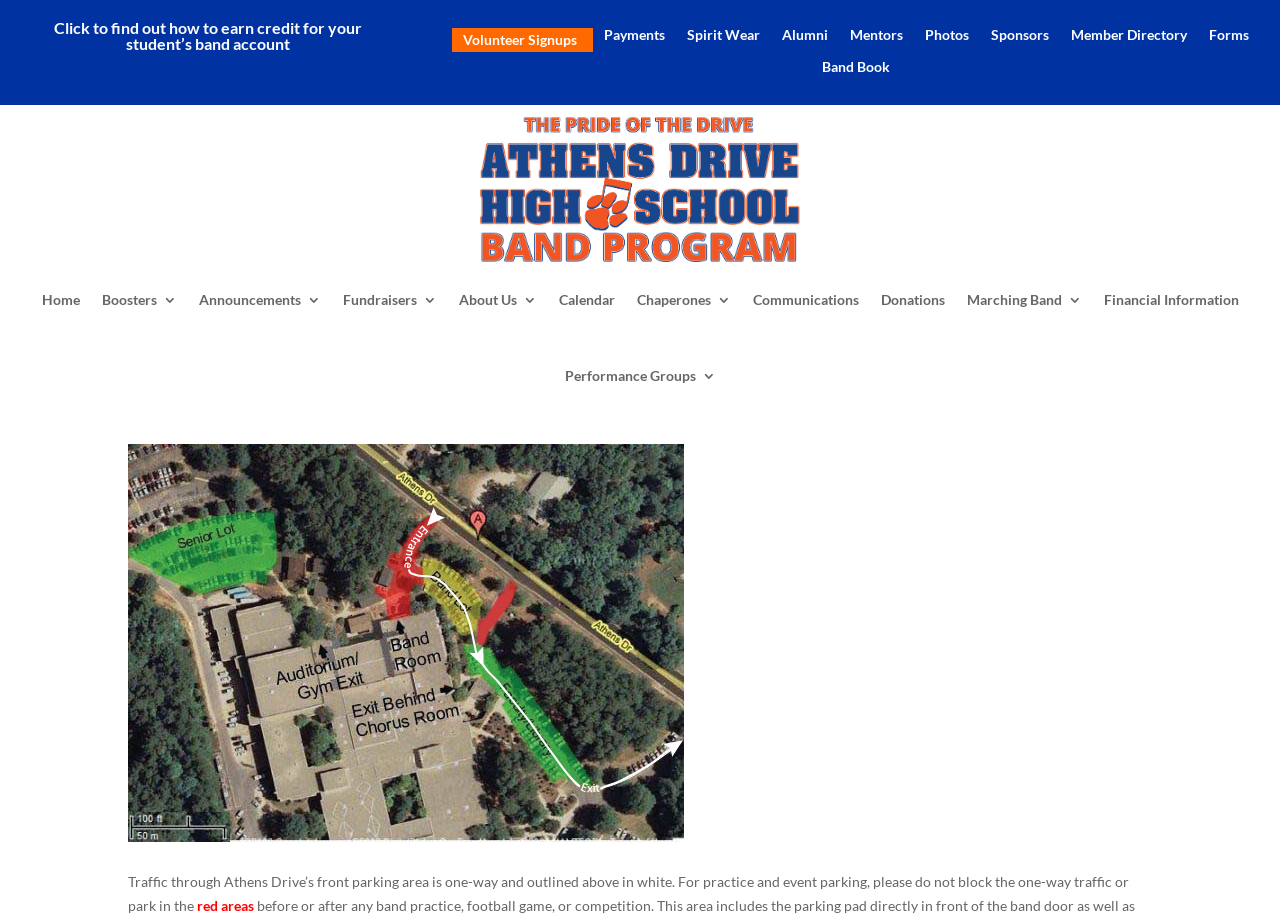What is the 'Band Book' link related to?
Based on the image, please offer an in-depth response to the question.

The 'Band Book' link is likely related to a resource or guide that provides information about the band program, such as schedules, policies, or procedures.